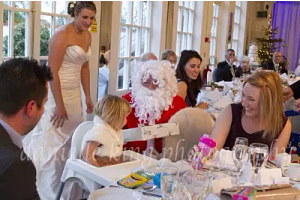Who is the man dressed as?
Respond to the question with a single word or phrase according to the image.

Santa Claus